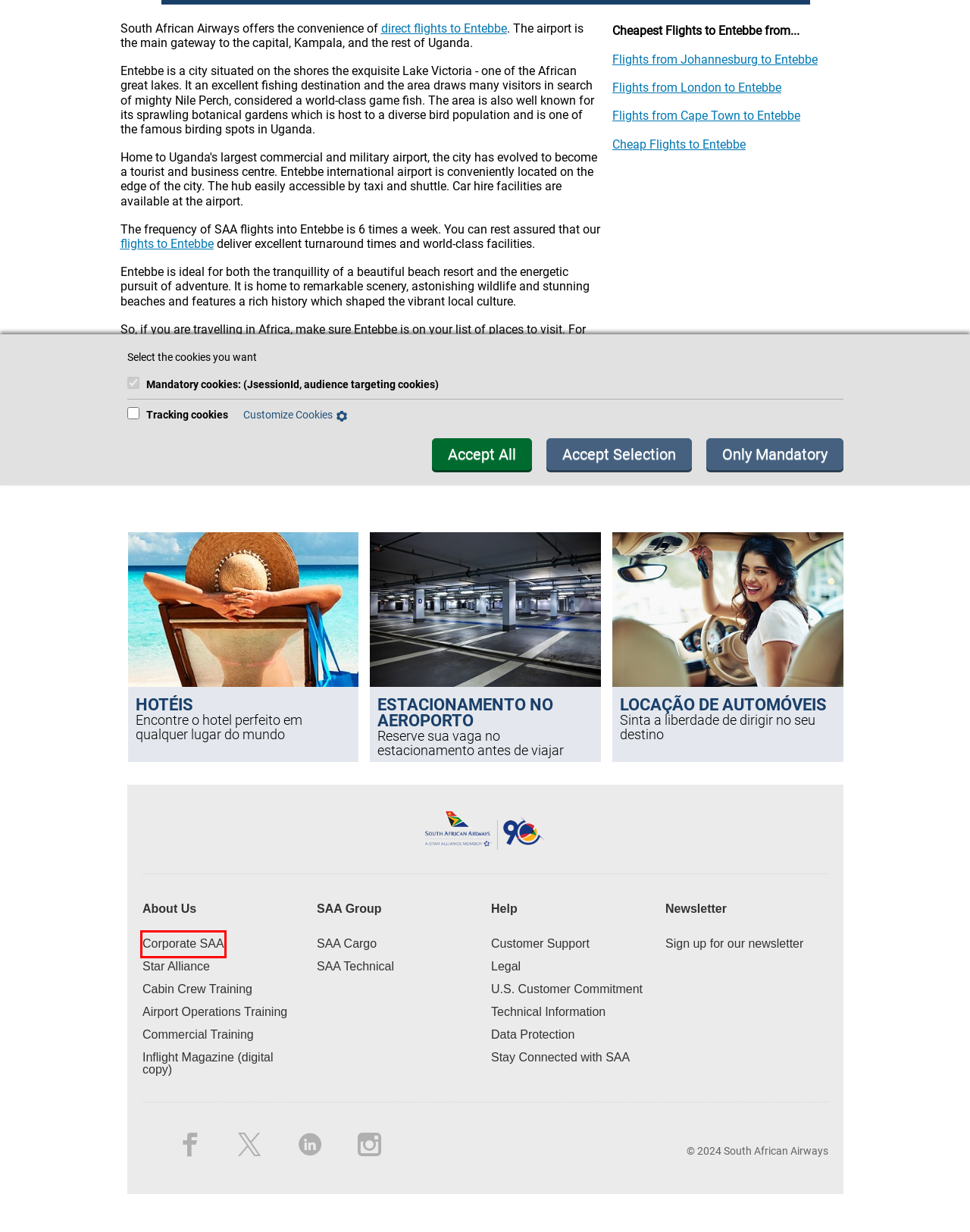Given a webpage screenshot with a red bounding box around a particular element, identify the best description of the new webpage that will appear after clicking on the element inside the red bounding box. Here are the candidates:
A. Help - South African Airways
B. Cabin Crew Training - South African Airways
C. Technical Information - South African Airways
D. Stay Connected with SAA - South African Airways
E. Airport Operations Training - South African Airways
F. Legal - South African Airways
G. Star Alliance - South African Airways
H. Corporate SAA - South African Airways

H